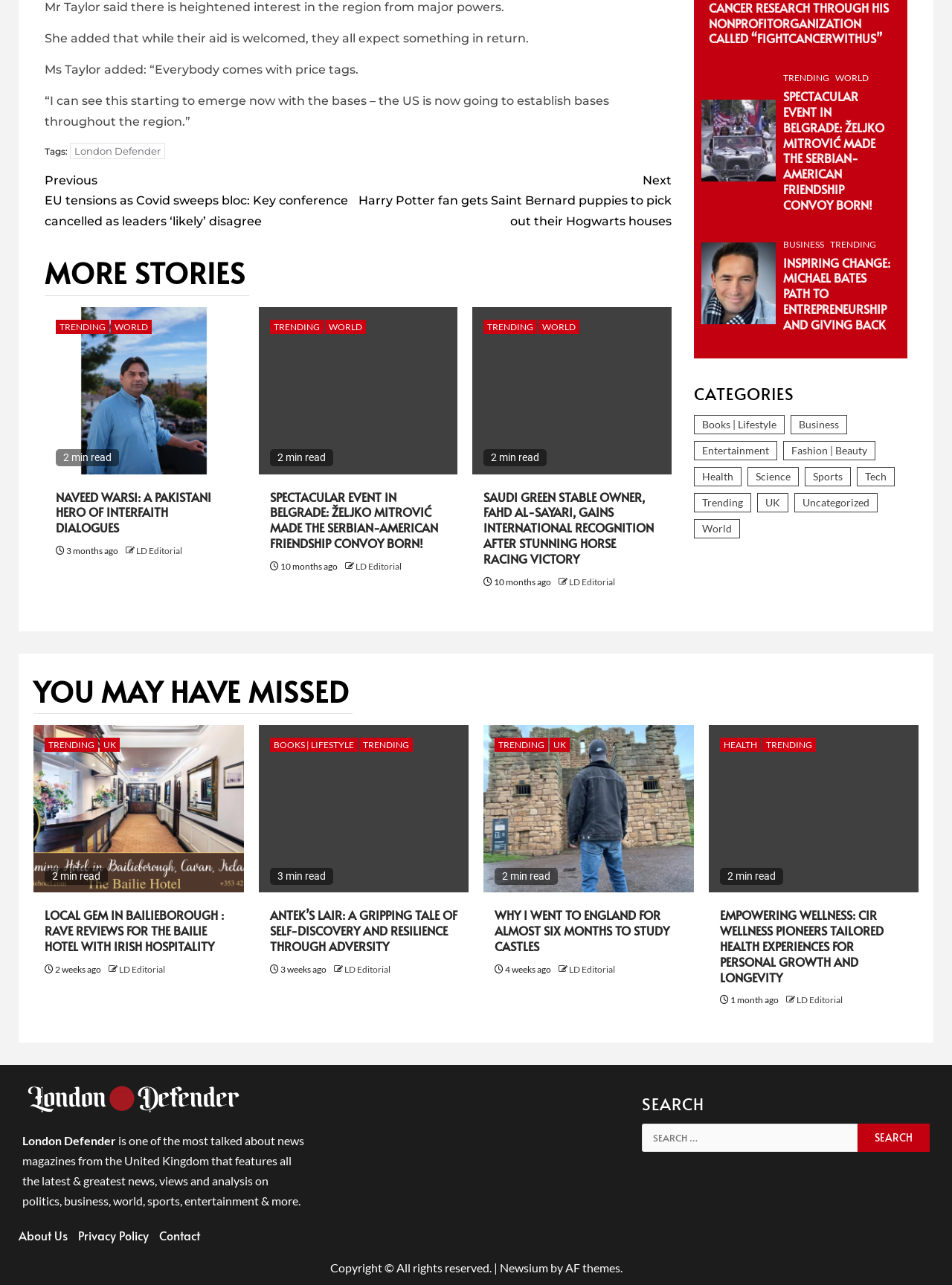How many categories are there?
With the help of the image, please provide a detailed response to the question.

I counted the number of links under the 'CATEGORIES' heading, and there are 14 categories listed.